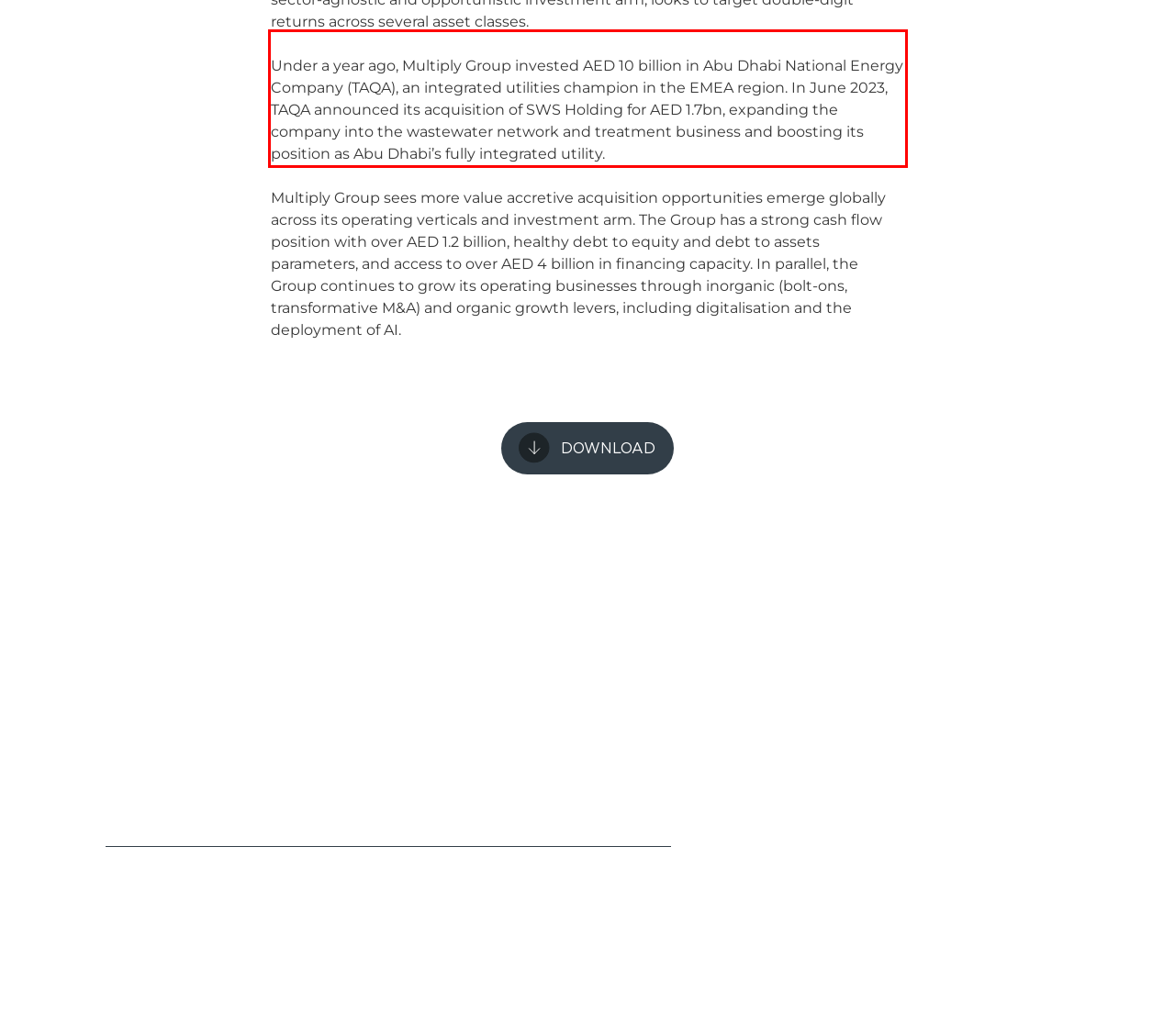Given a screenshot of a webpage with a red bounding box, extract the text content from the UI element inside the red bounding box.

Under a year ago, Multiply Group invested AED 10 billion in Abu Dhabi National Energy Company (TAQA), an integrated utilities champion in the EMEA region. In June 2023, TAQA announced its acquisition of SWS Holding for AED 1.7bn, expanding the company into the wastewater network and treatment business and boosting its position as Abu Dhabi’s fully integrated utility.